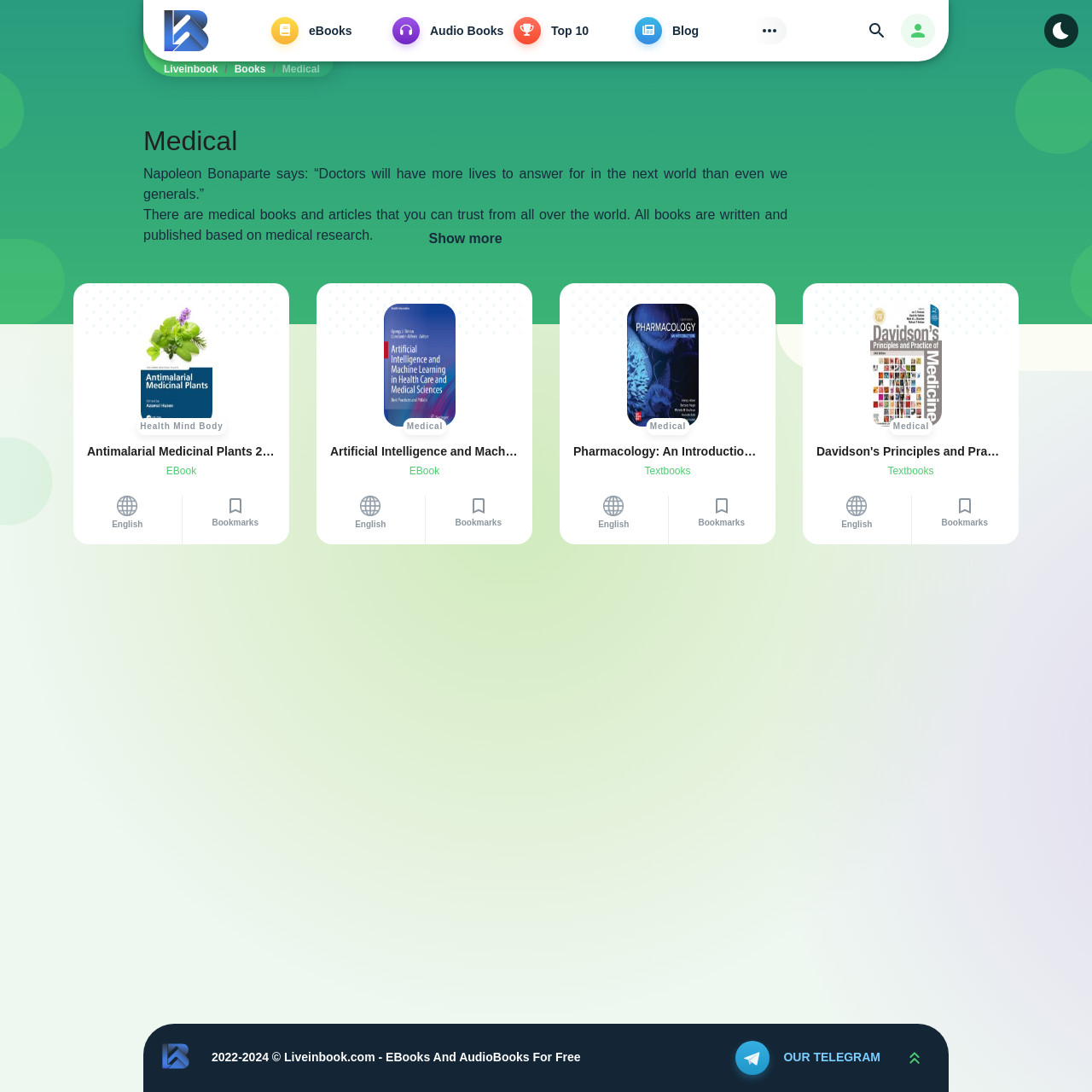How many books are displayed on the webpage?
Based on the image, provide your answer in one word or phrase.

4